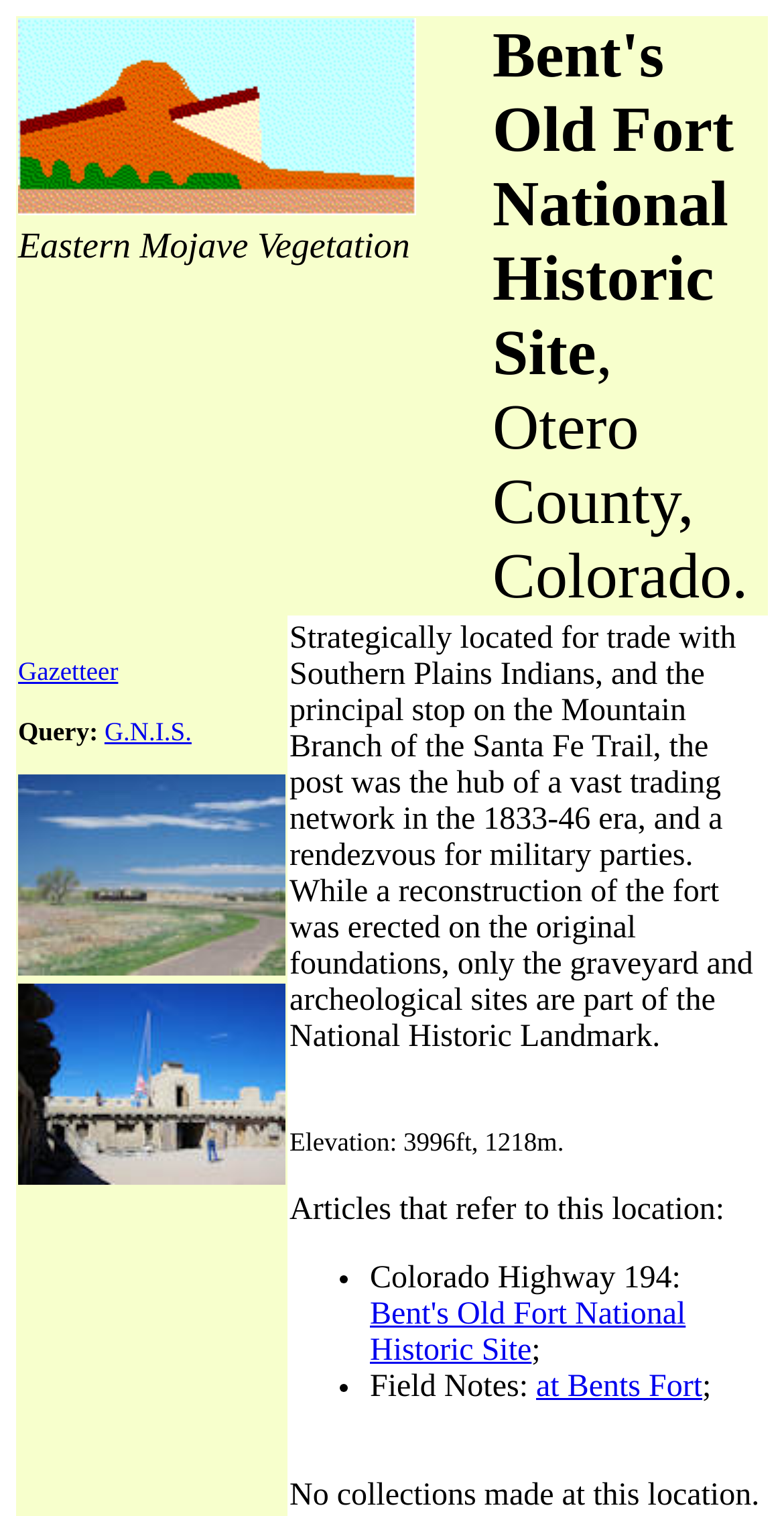What is the name of the national historic site?
Answer the question with a single word or phrase by looking at the picture.

Bent's Old Fort